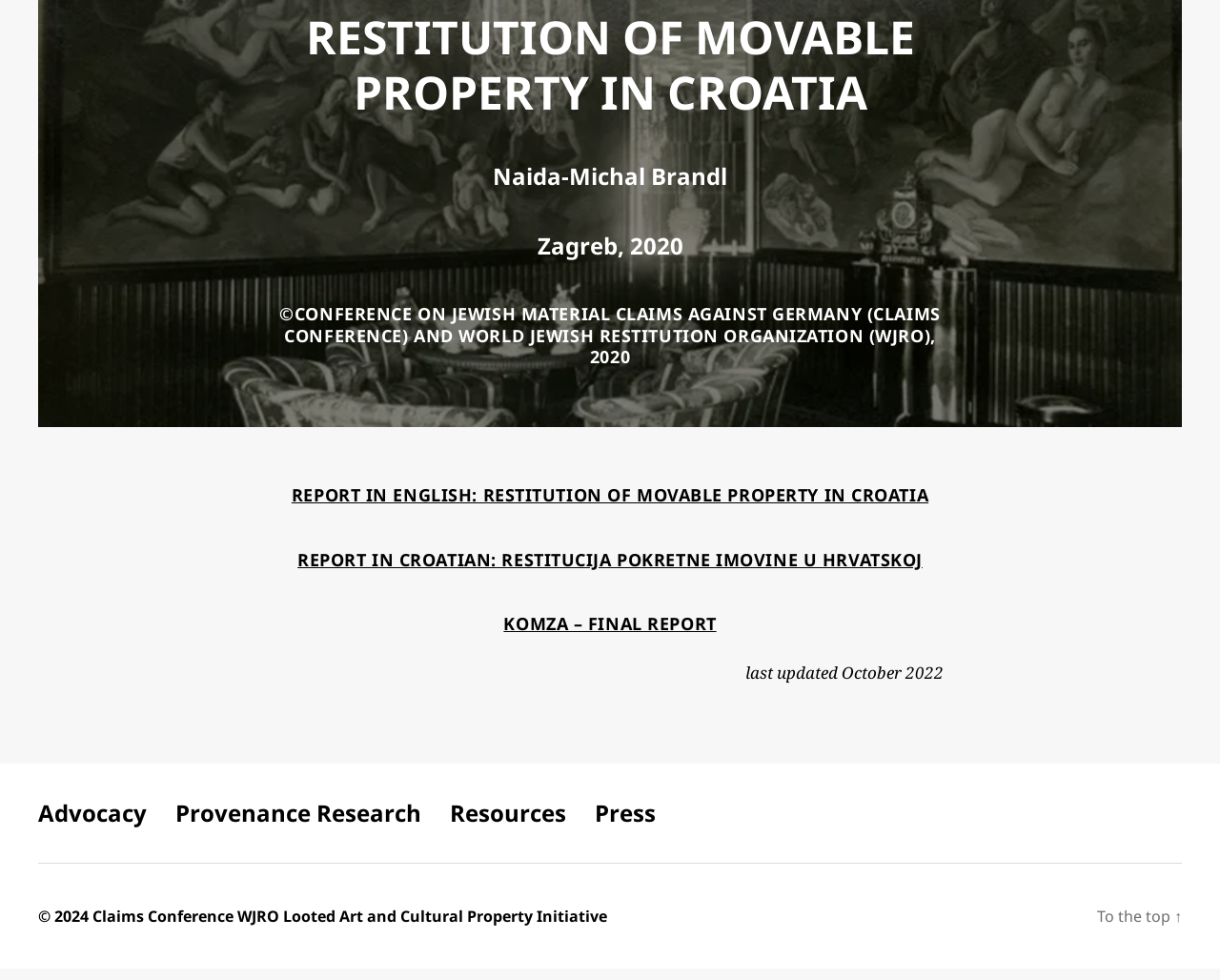Determine the bounding box coordinates for the element that should be clicked to follow this instruction: "View report in English". The coordinates should be given as four float numbers between 0 and 1, in the format [left, top, right, bottom].

[0.239, 0.505, 0.761, 0.529]